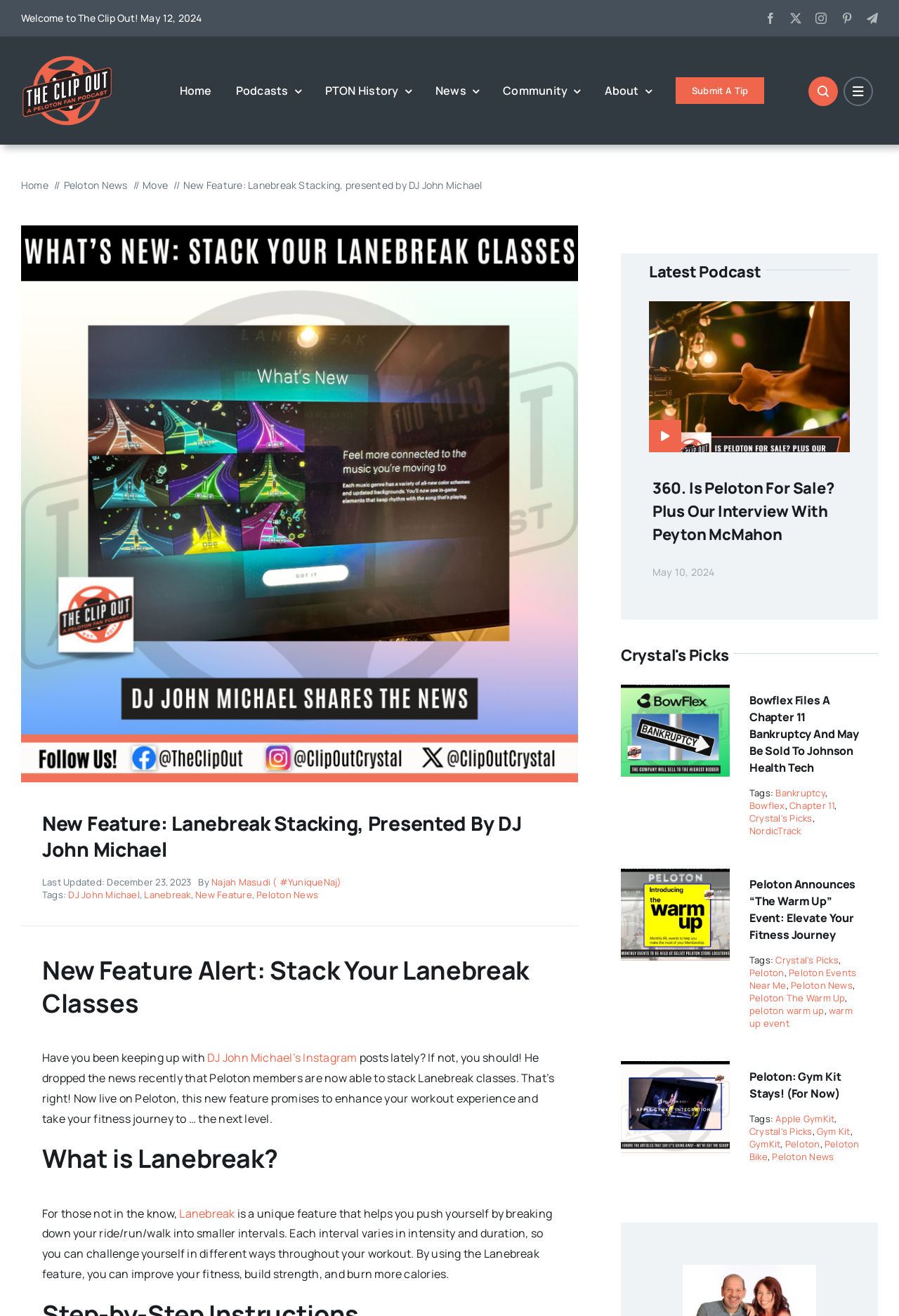Look at the image and write a detailed answer to the question: 
What is the event announced by Peloton?

I found the answer by reading the text 'Peloton Announces “The Warm Up” Event: Elevate Your Fitness Journey' which indicates that the event announced by Peloton is 'The Warm Up'.